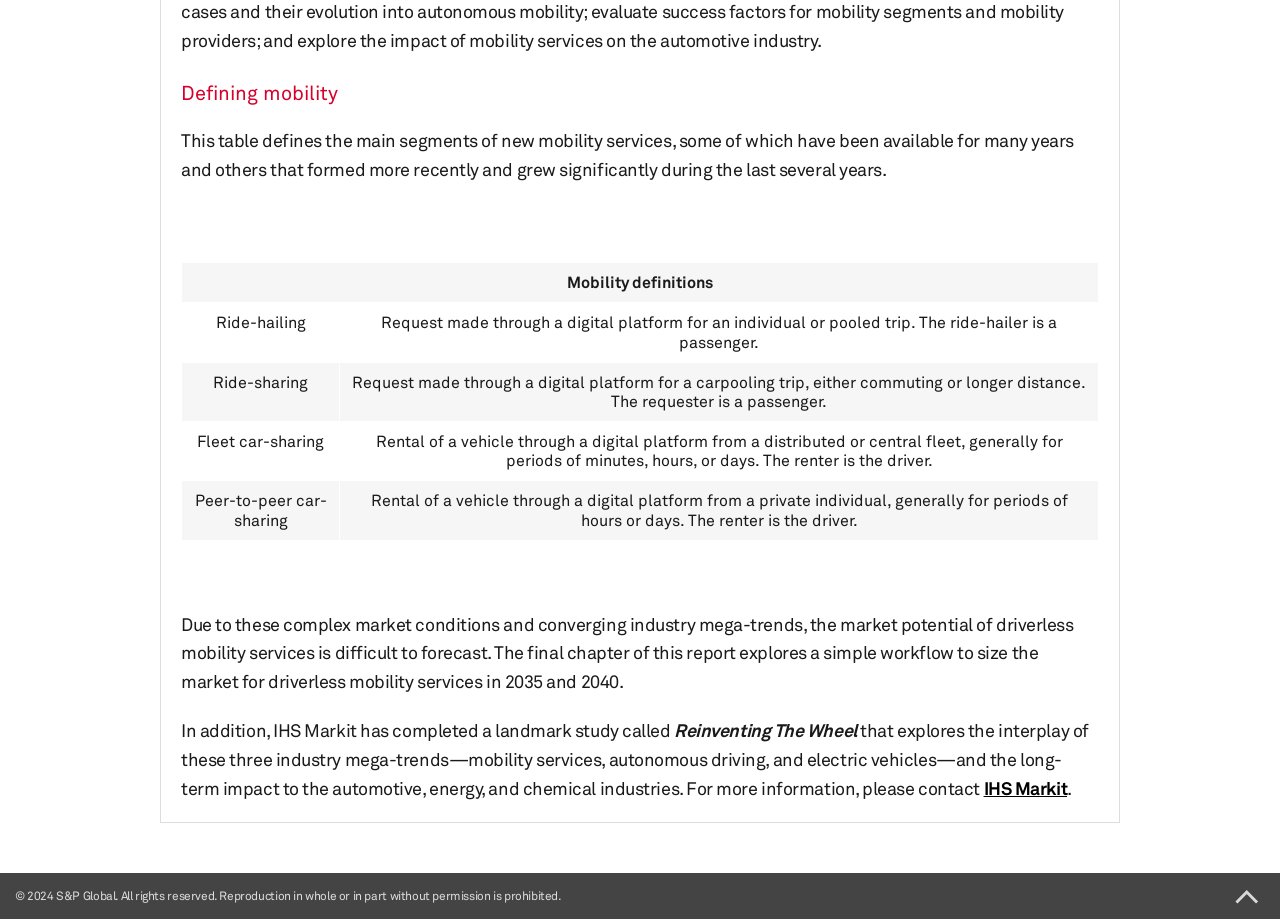Identify the bounding box for the described UI element. Provide the coordinates in (top-left x, top-left y, bottom-right x, bottom-right y) format with values ranging from 0 to 1: IHS Markit

[0.768, 0.845, 0.834, 0.869]